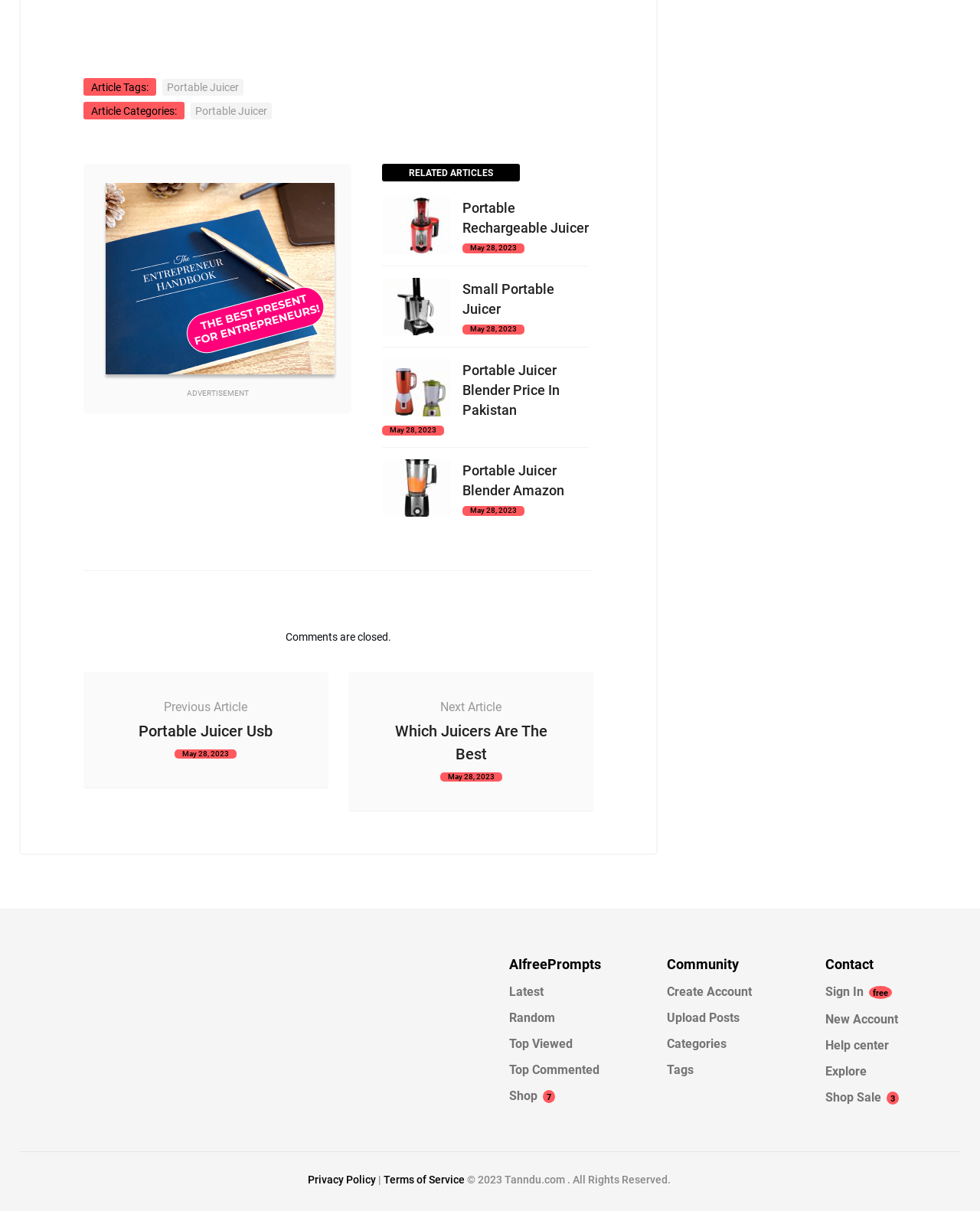Locate the bounding box coordinates for the element described below: "Which Juicers Are The Best". The coordinates must be four float values between 0 and 1, formatted as [left, top, right, bottom].

[0.403, 0.596, 0.558, 0.63]